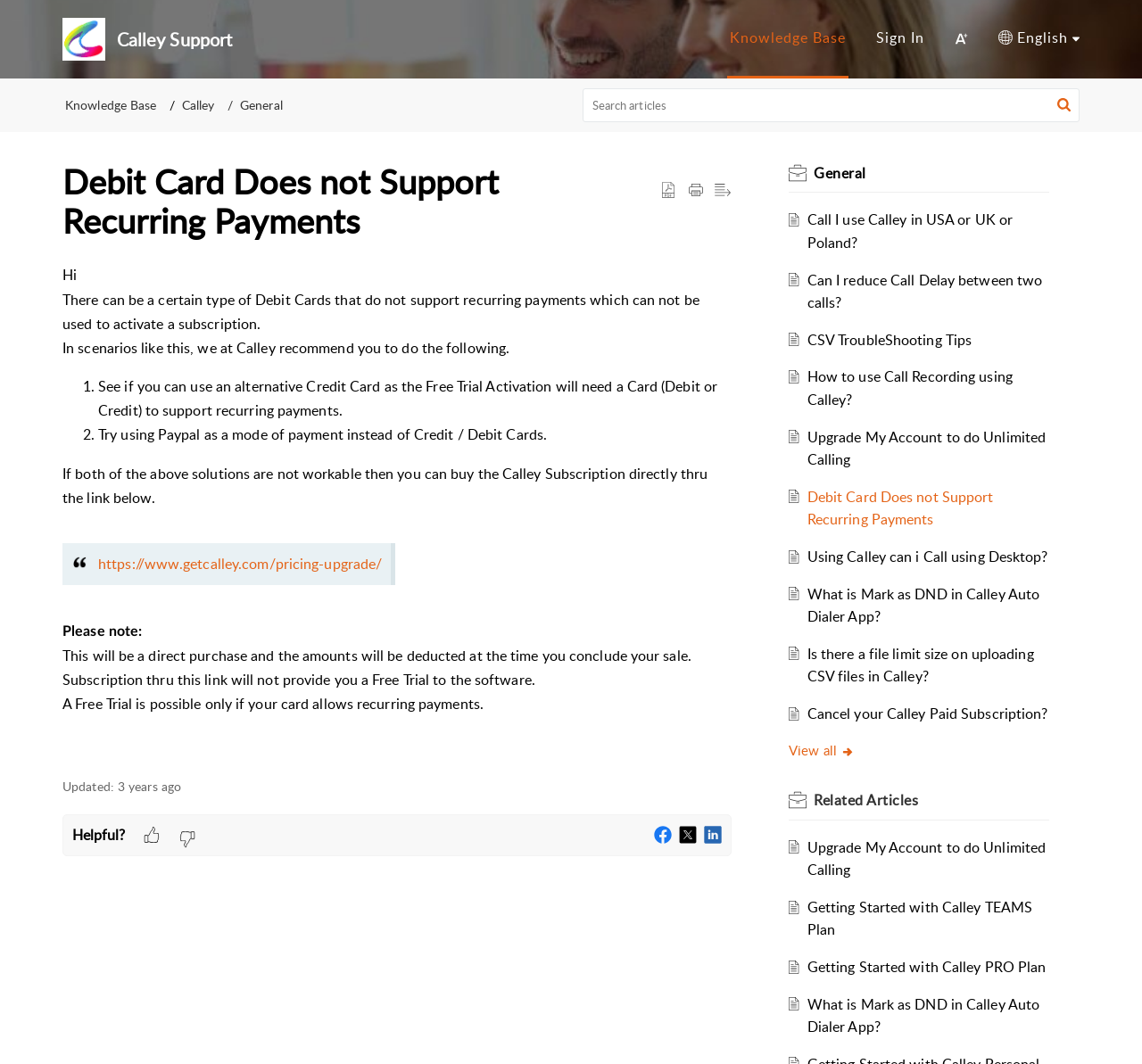Can you find the bounding box coordinates for the element to click on to achieve the instruction: "Search articles"?

[0.51, 0.083, 0.945, 0.115]